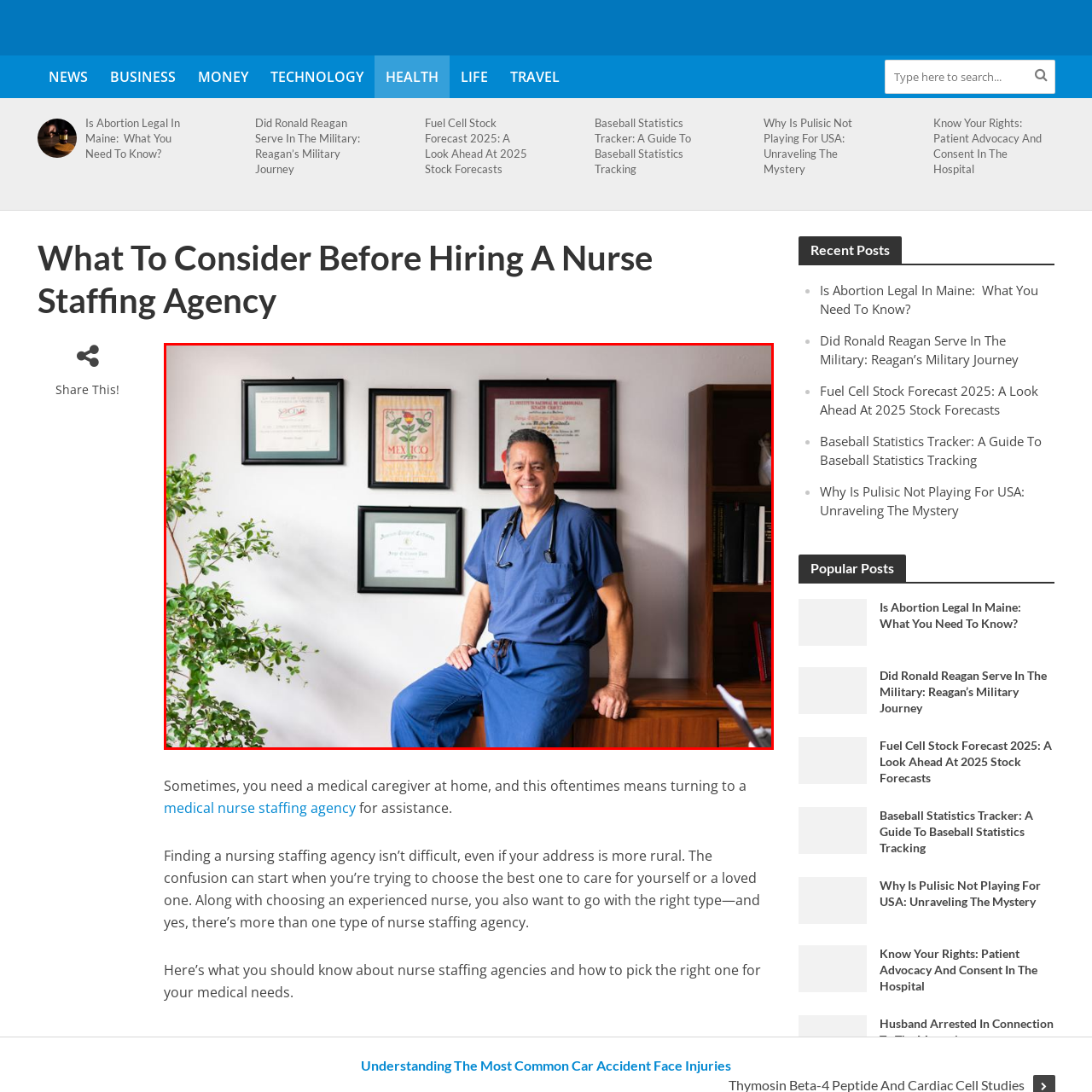Focus on the image confined within the red boundary and provide a single word or phrase in response to the question:
What is on the wall behind the healthcare professional?

Framed certificates and degrees